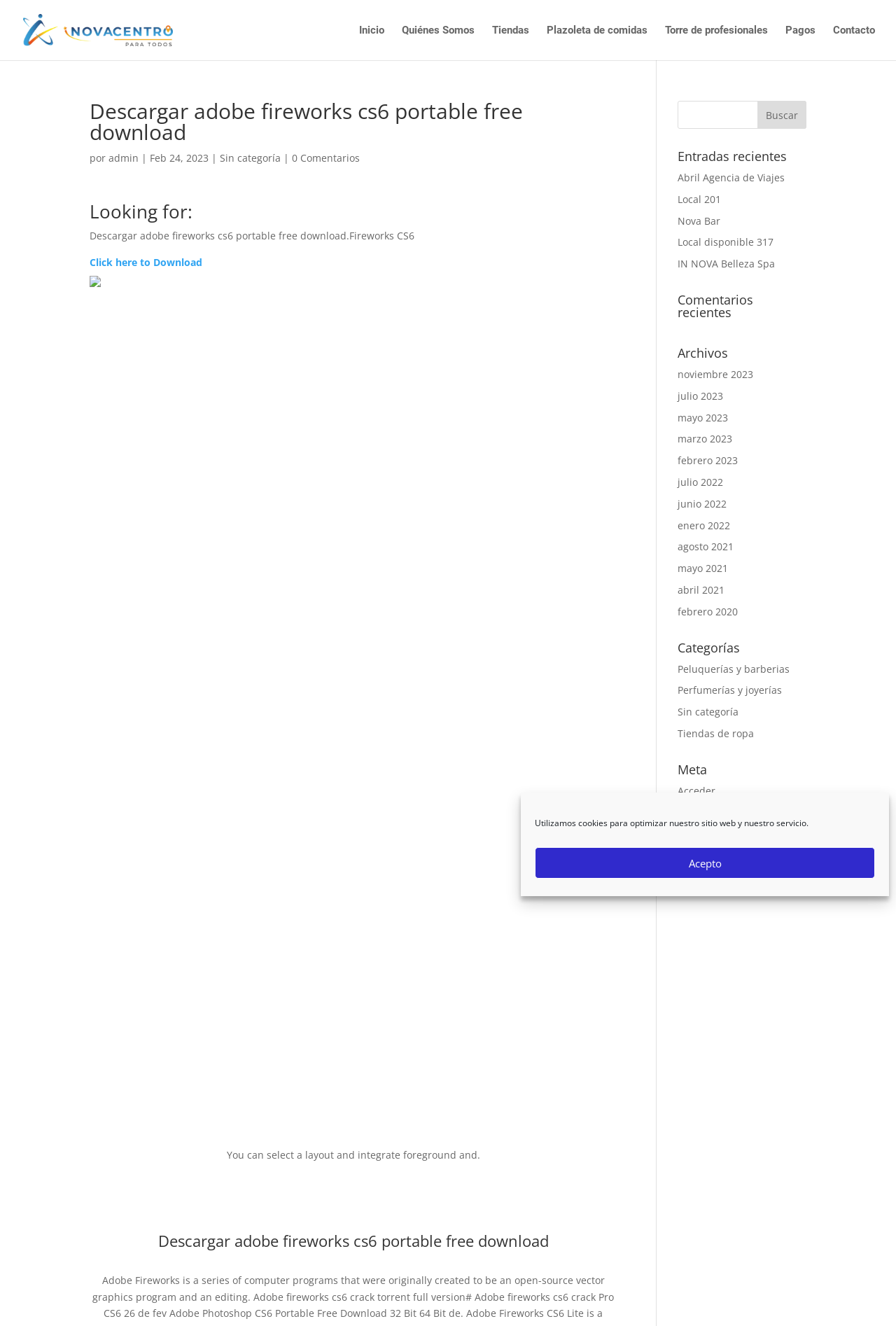Please specify the bounding box coordinates of the clickable region necessary for completing the following instruction: "Download Adobe Fireworks CS6". The coordinates must consist of four float numbers between 0 and 1, i.e., [left, top, right, bottom].

[0.1, 0.192, 0.226, 0.203]